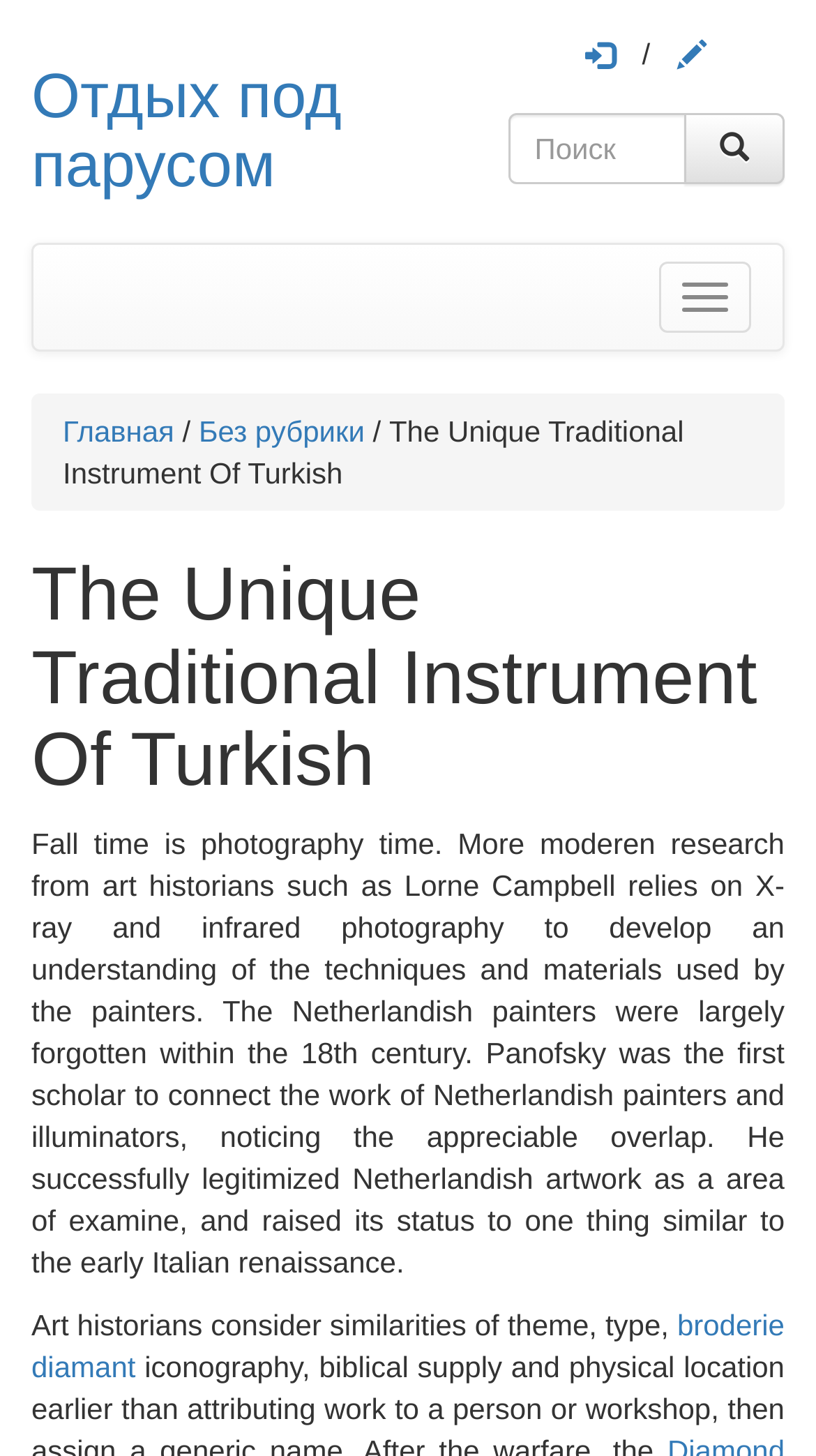What is the menu button for?
Please respond to the question with as much detail as possible.

The menu button is located at the top right corner of the webpage, and it has a text 'Меню', which means 'Menu' in Russian. Therefore, the purpose of the menu button is to open a menu that provides access to other sections or features of the website.